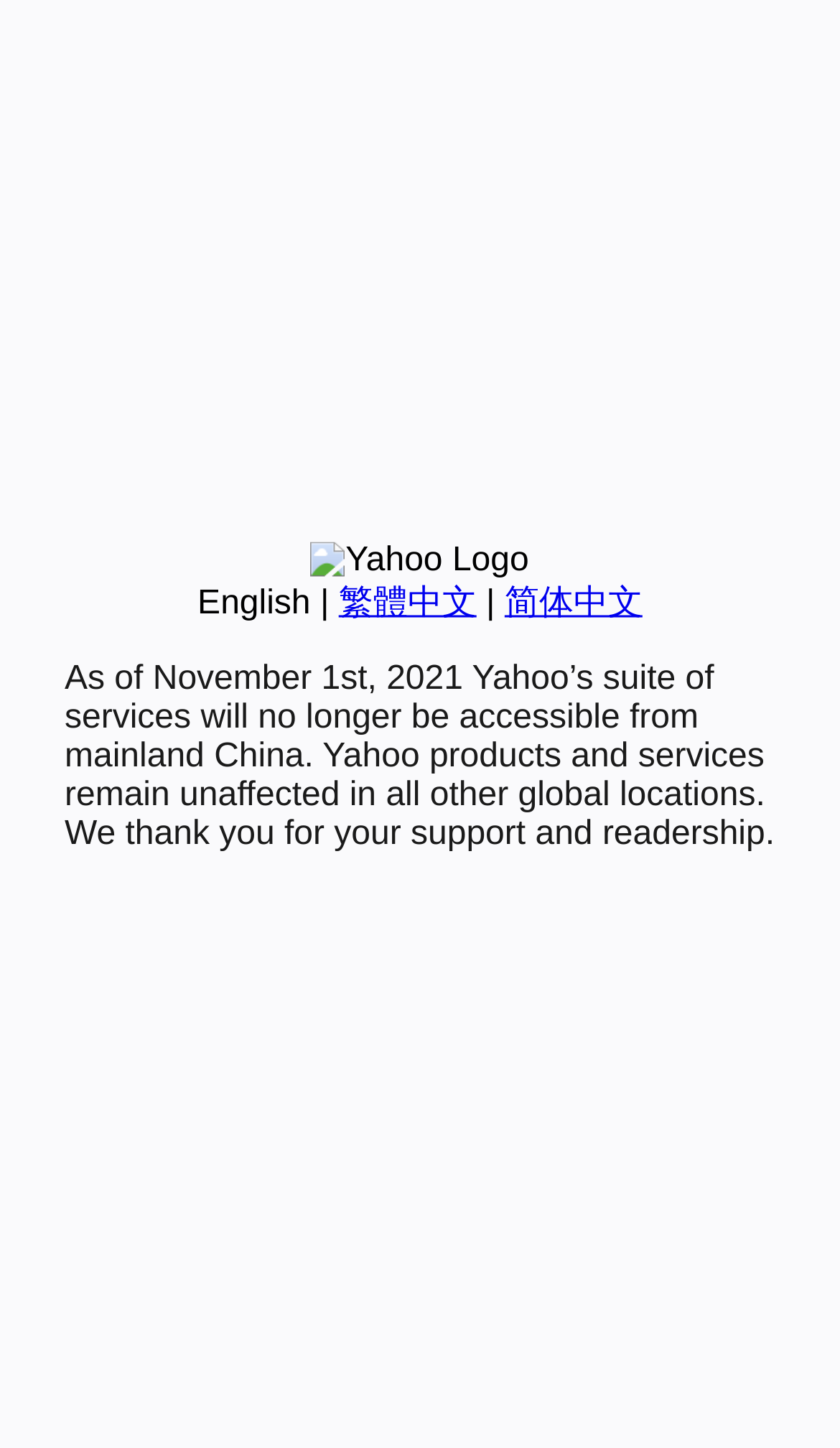Provide the bounding box coordinates in the format (top-left x, top-left y, bottom-right x, bottom-right y). All values are floating point numbers between 0 and 1. Determine the bounding box coordinate of the UI element described as: 简体中文

[0.601, 0.404, 0.765, 0.429]